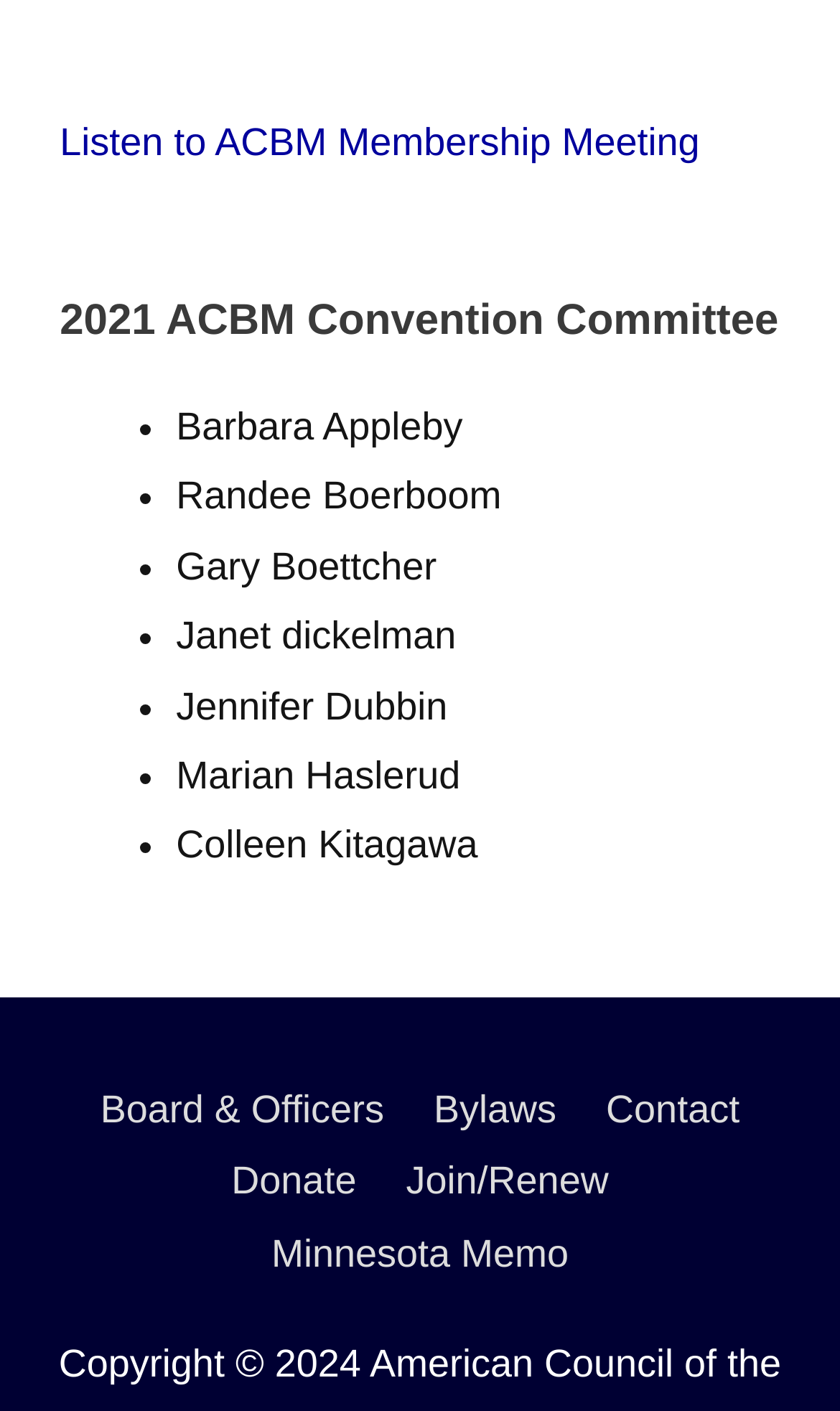What is the name of the first committee member?
Give a detailed explanation using the information visible in the image.

I looked at the list of committee members and found that the first one is Barbara Appleby.